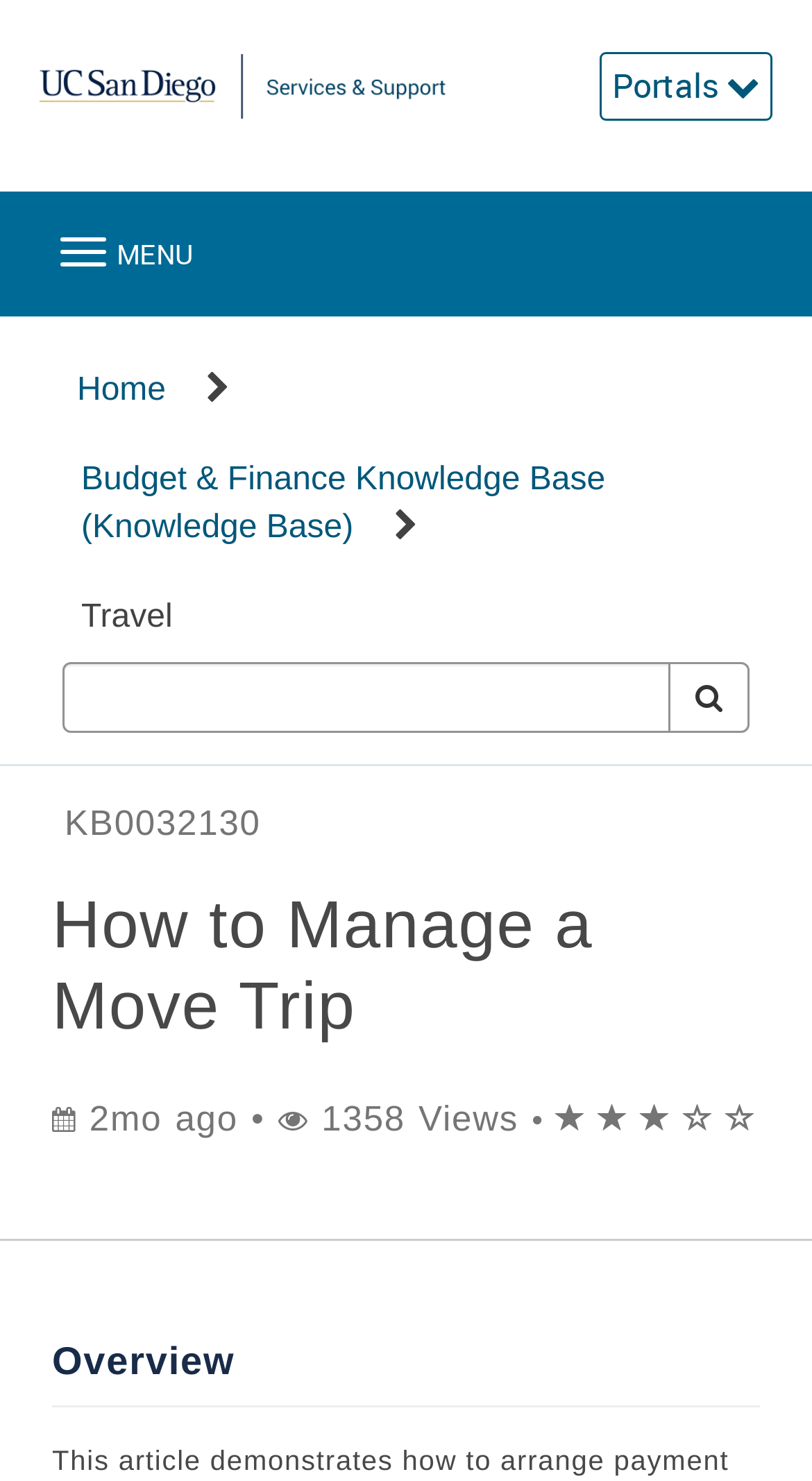Please identify the bounding box coordinates of the region to click in order to complete the task: "Click the Travel link". The coordinates must be four float numbers between 0 and 1, specified as [left, top, right, bottom].

[0.1, 0.404, 0.212, 0.428]